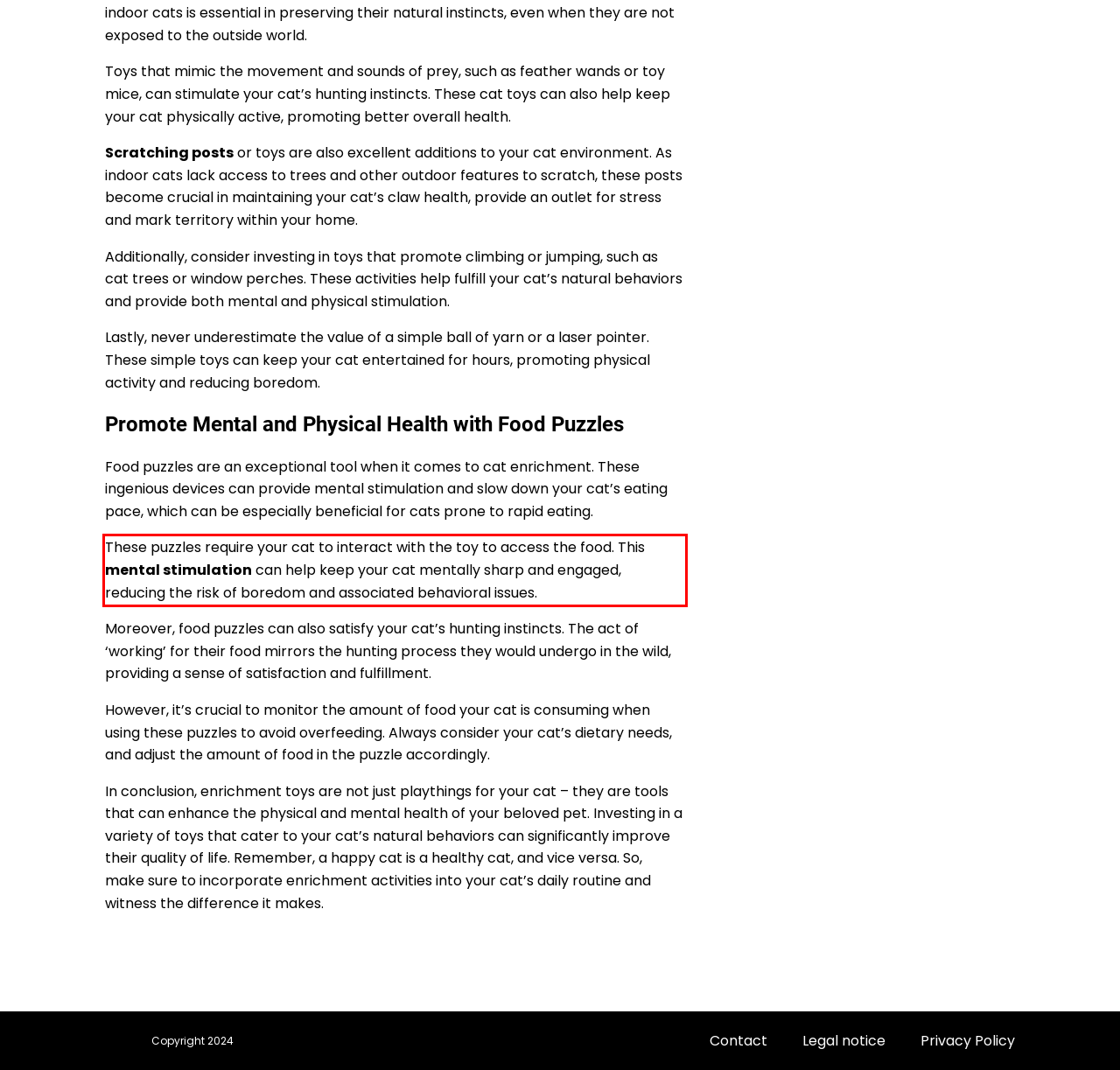Given a webpage screenshot, locate the red bounding box and extract the text content found inside it.

These puzzles require your cat to interact with the toy to access the food. This mental stimulation can help keep your cat mentally sharp and engaged, reducing the risk of boredom and associated behavioral issues.